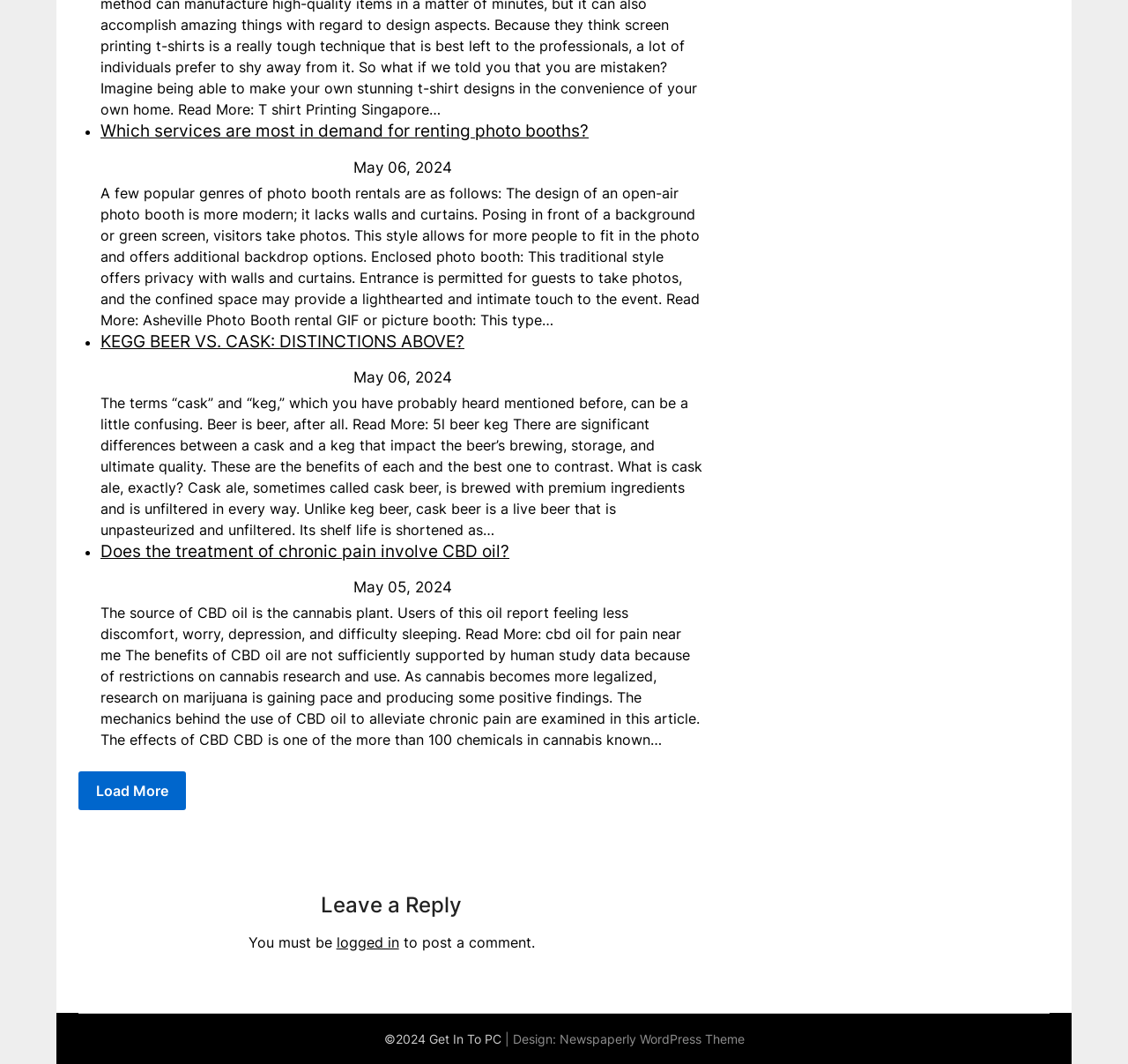Identify the bounding box of the UI element that matches this description: "CONTACT".

None